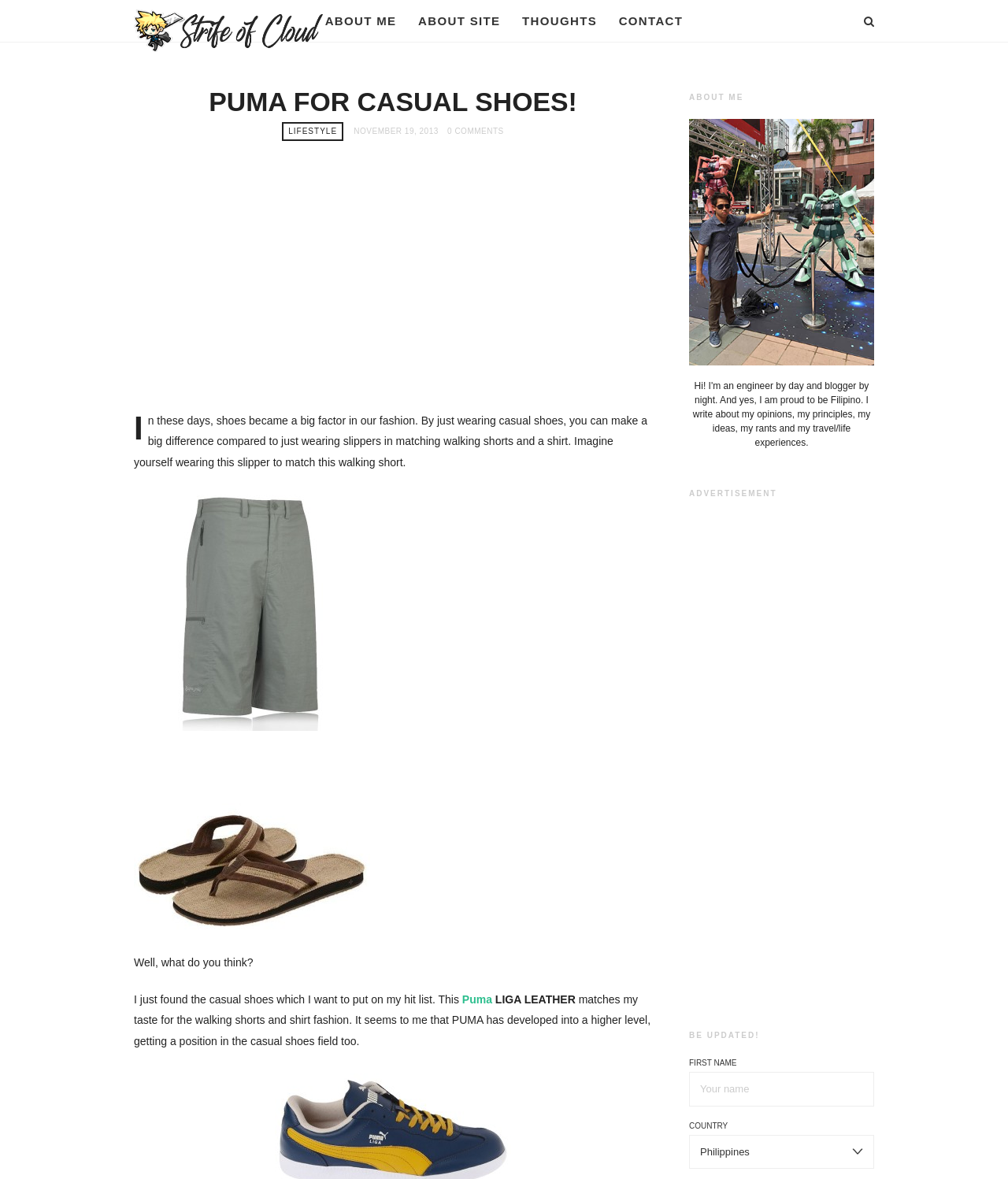Pinpoint the bounding box coordinates of the area that should be clicked to complete the following instruction: "Enter your name". The coordinates must be given as four float numbers between 0 and 1, i.e., [left, top, right, bottom].

[0.684, 0.909, 0.867, 0.938]